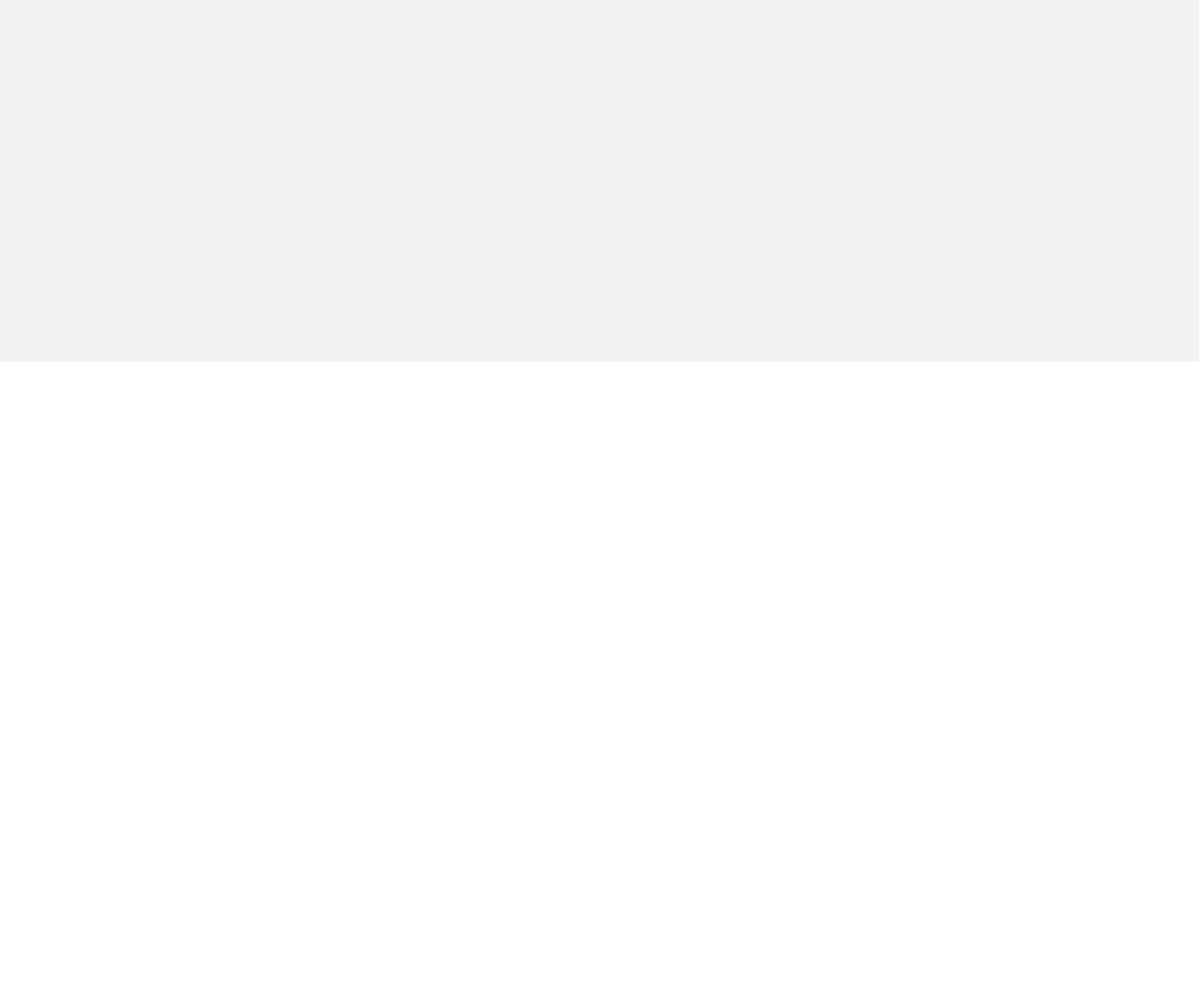Provide the bounding box coordinates, formatted as (top-left x, top-left y, bottom-right x, bottom-right y), with all values being floating point numbers between 0 and 1. Identify the bounding box of the UI element that matches the description: Facebook

[0.541, 0.525, 0.703, 0.564]